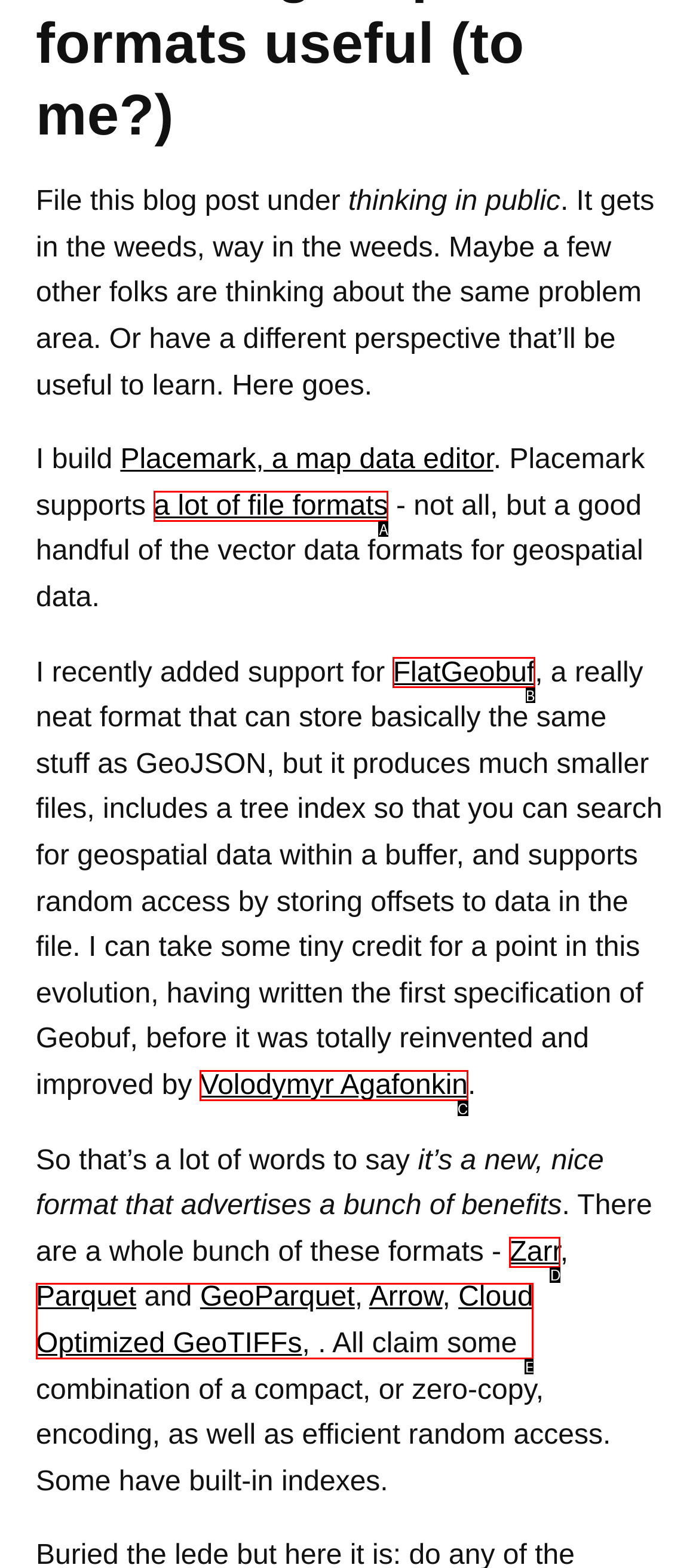Which HTML element matches the description: Cloud Optimized GeoTIFFs the best? Answer directly with the letter of the chosen option.

E